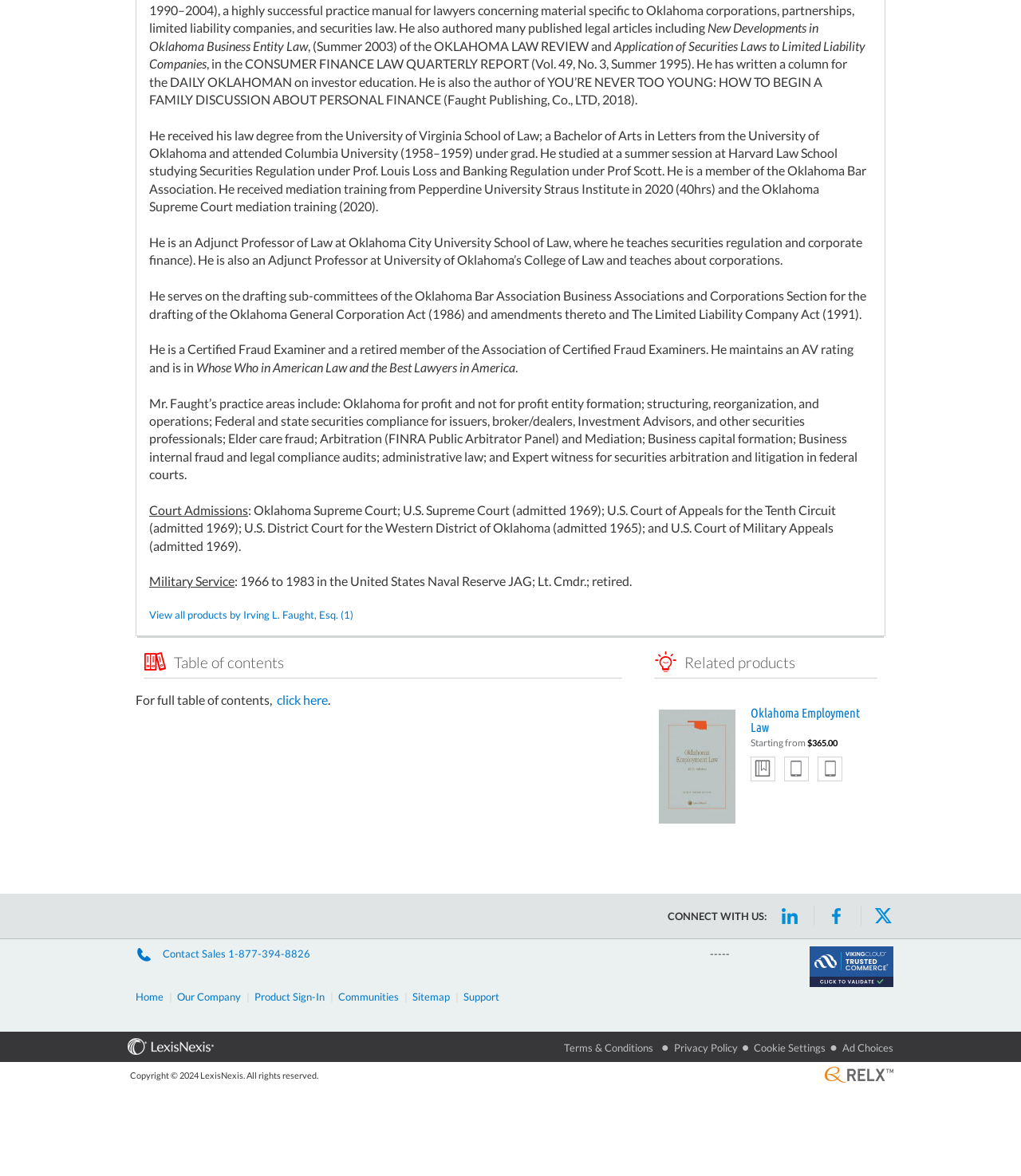Find the bounding box coordinates of the element to click in order to complete this instruction: "View Oklahoma Employment Law". The bounding box coordinates must be four float numbers between 0 and 1, denoted as [left, top, right, bottom].

[0.633, 0.584, 0.867, 0.717]